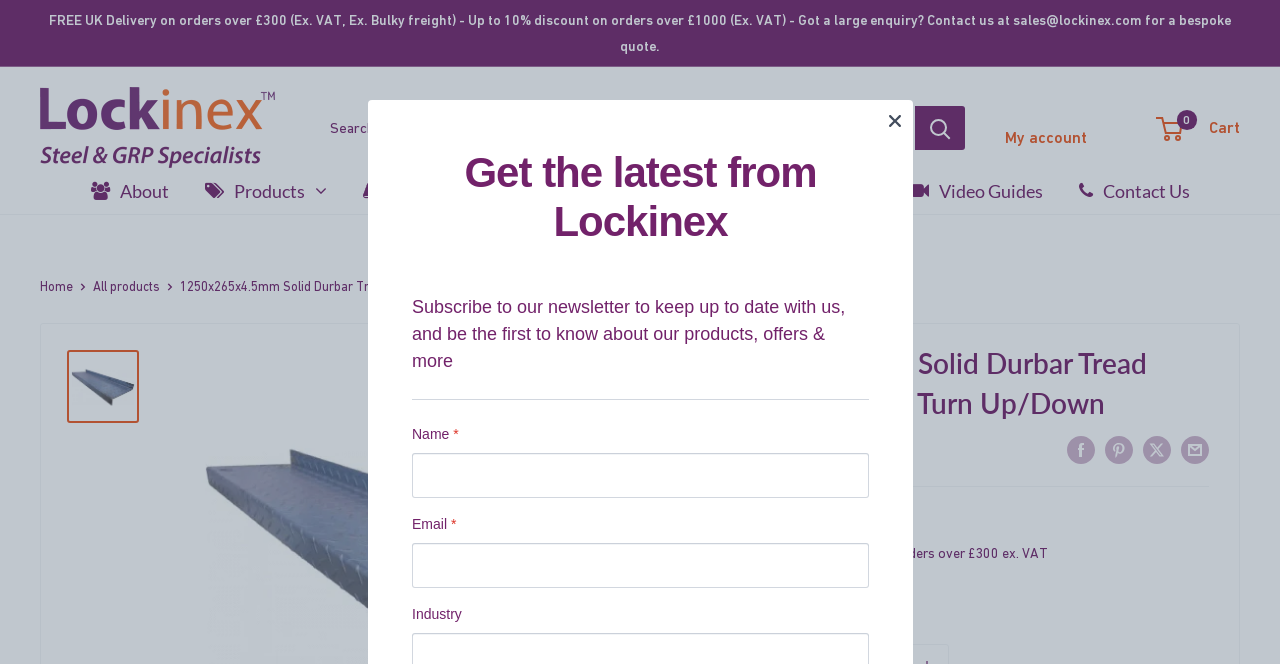What is the stock status of the stair tread?
Answer the question with as much detail as possible.

I found the stock status by looking at the product information section, where it is listed as 'Stock:' followed by the status '100+ in stock'.